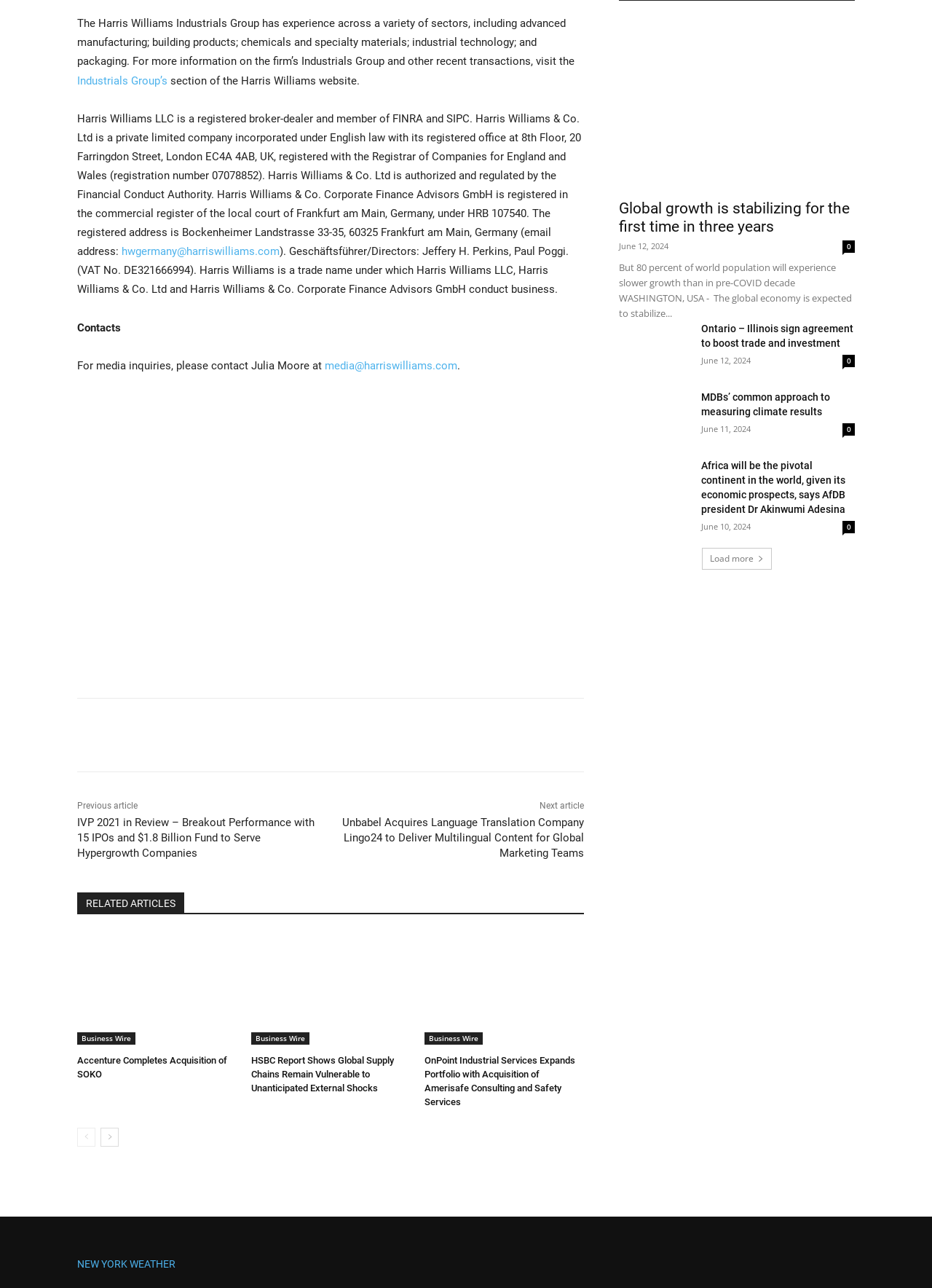How many IPOs did IVP 2021 have?
Could you please answer the question thoroughly and with as much detail as possible?

The number of IPOs can be found in the 'RELATED ARTICLES' section of the webpage, which states 'IVP 2021 in Review – Breakout Performance with 15 IPOs and $1.8 Billion Fund to Serve Hypergrowth Companies'.